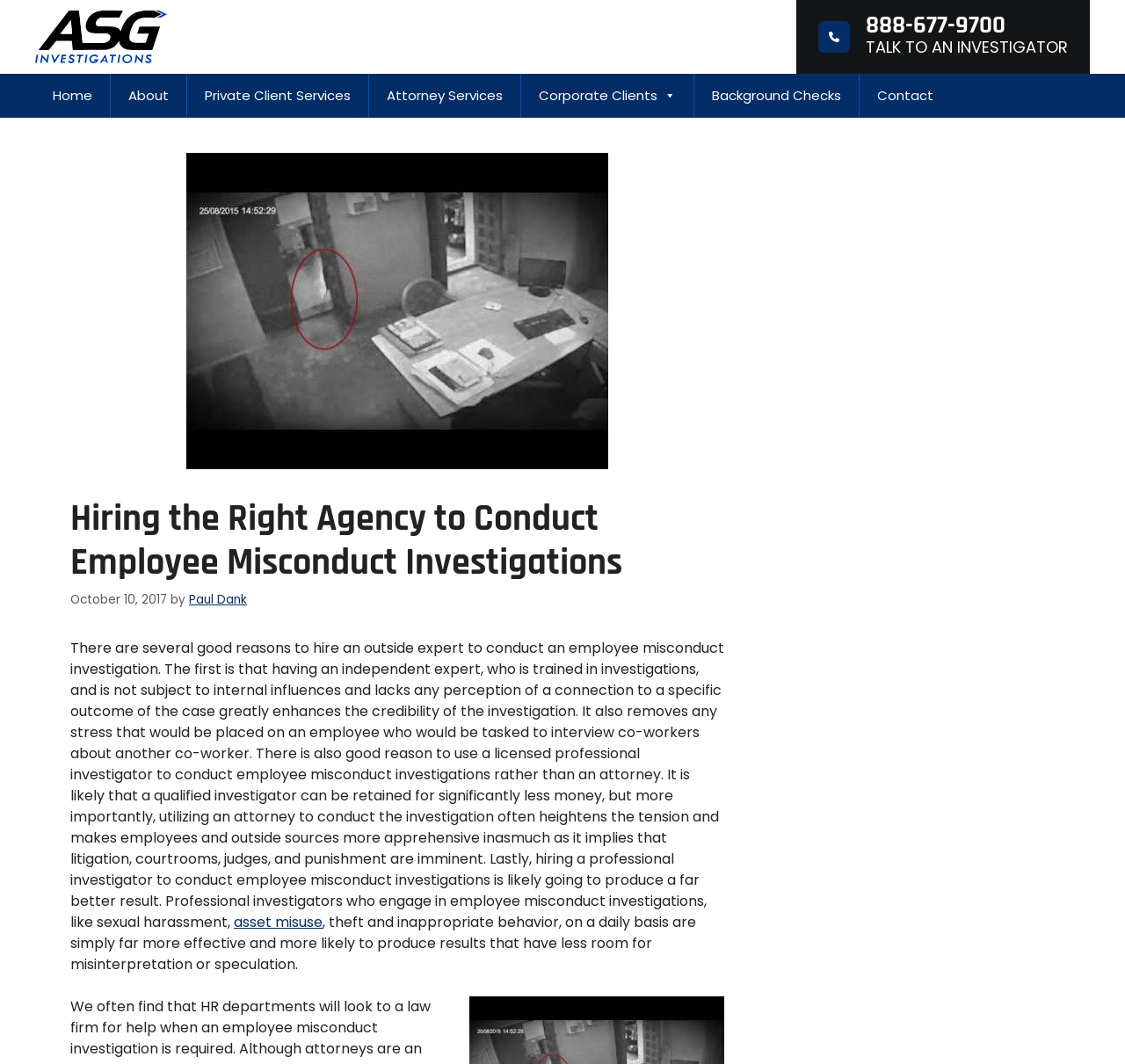Kindly determine the bounding box coordinates for the clickable area to achieve the given instruction: "Click the 'Home' link".

[0.031, 0.069, 0.098, 0.11]